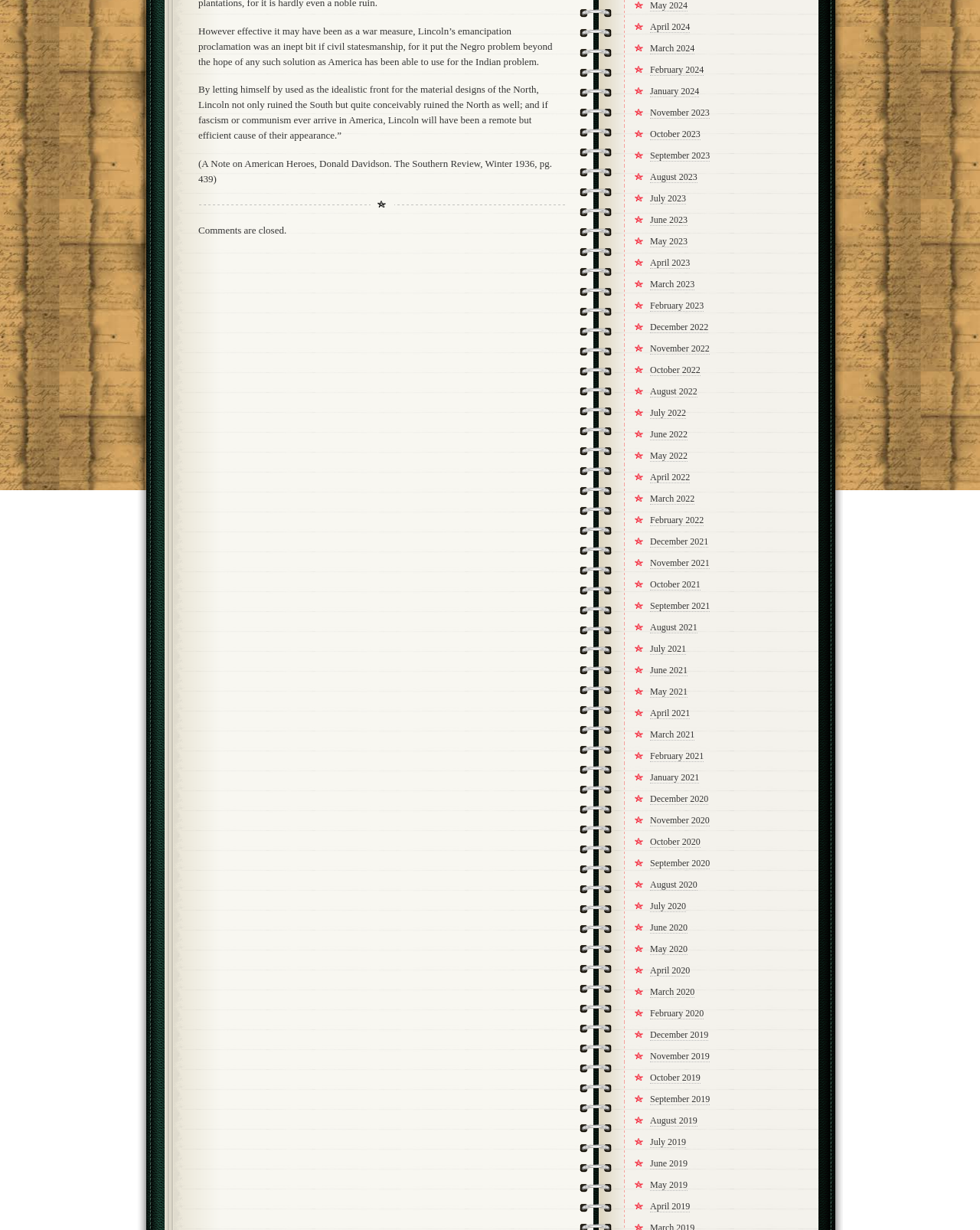Determine the bounding box coordinates of the UI element that matches the following description: "June 2023". The coordinates should be four float numbers between 0 and 1 in the format [left, top, right, bottom].

[0.663, 0.174, 0.702, 0.184]